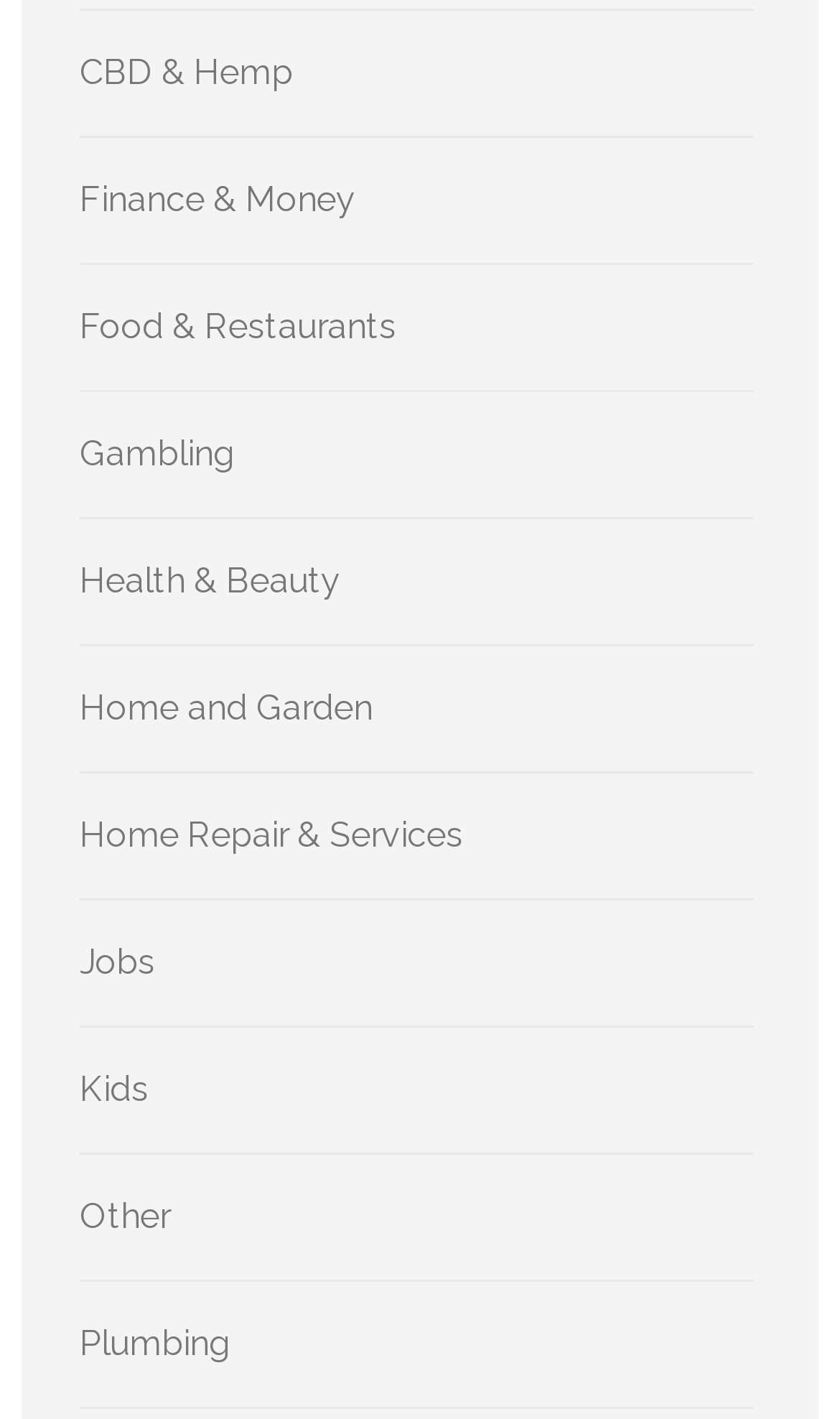How many categories are listed?
From the image, respond using a single word or phrase.

12